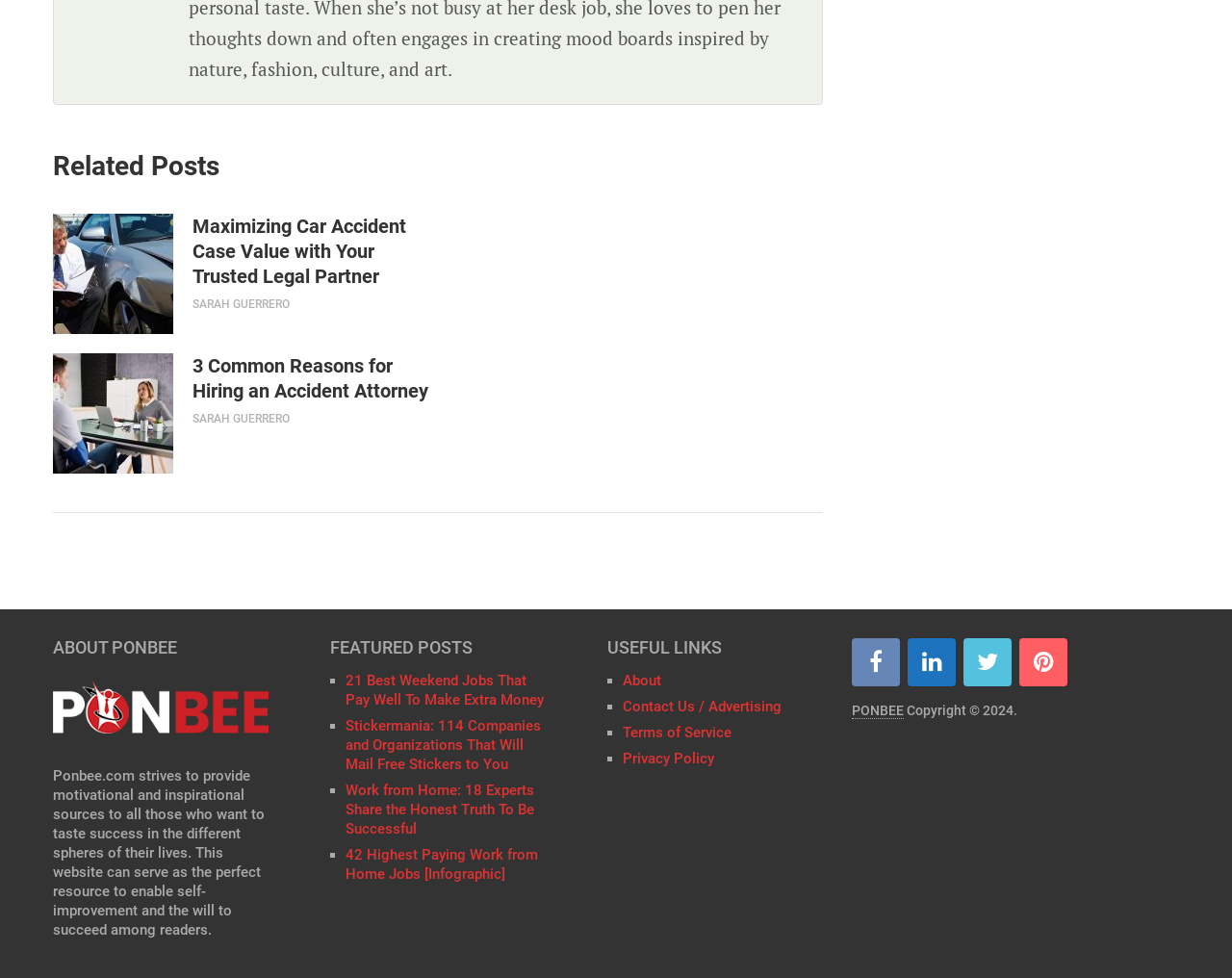Given the element description, predict the bounding box coordinates in the format (top-left x, top-left y, bottom-right x, bottom-right y), using floating point numbers between 0 and 1: Terms of Service

[0.506, 0.74, 0.594, 0.758]